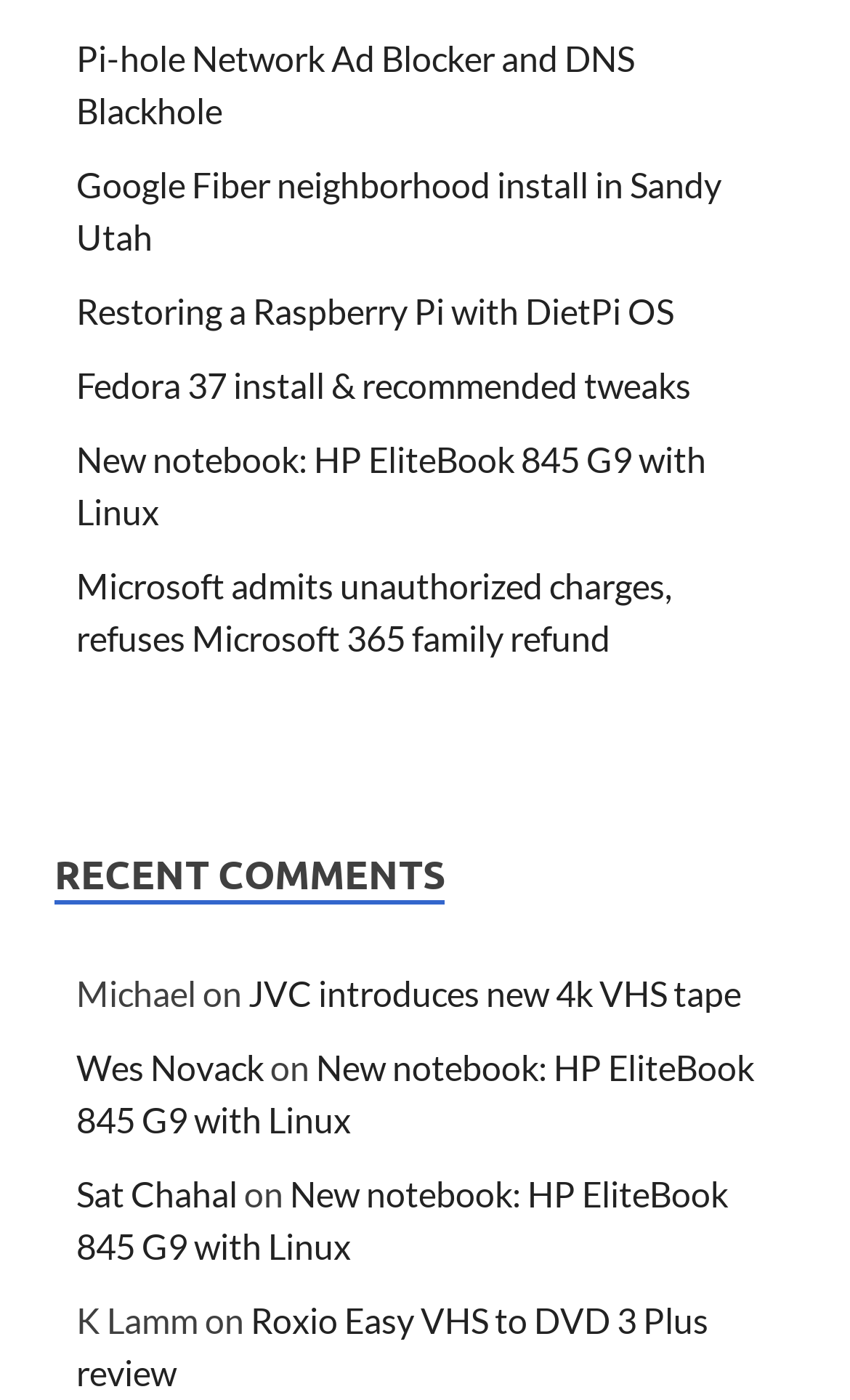What is the topic of the first link?
Please provide an in-depth and detailed response to the question.

The first link on the webpage has the text 'Pi-hole Network Ad Blocker and DNS Blackhole', so the topic of the first link is Pi-hole Network Ad Blocker.